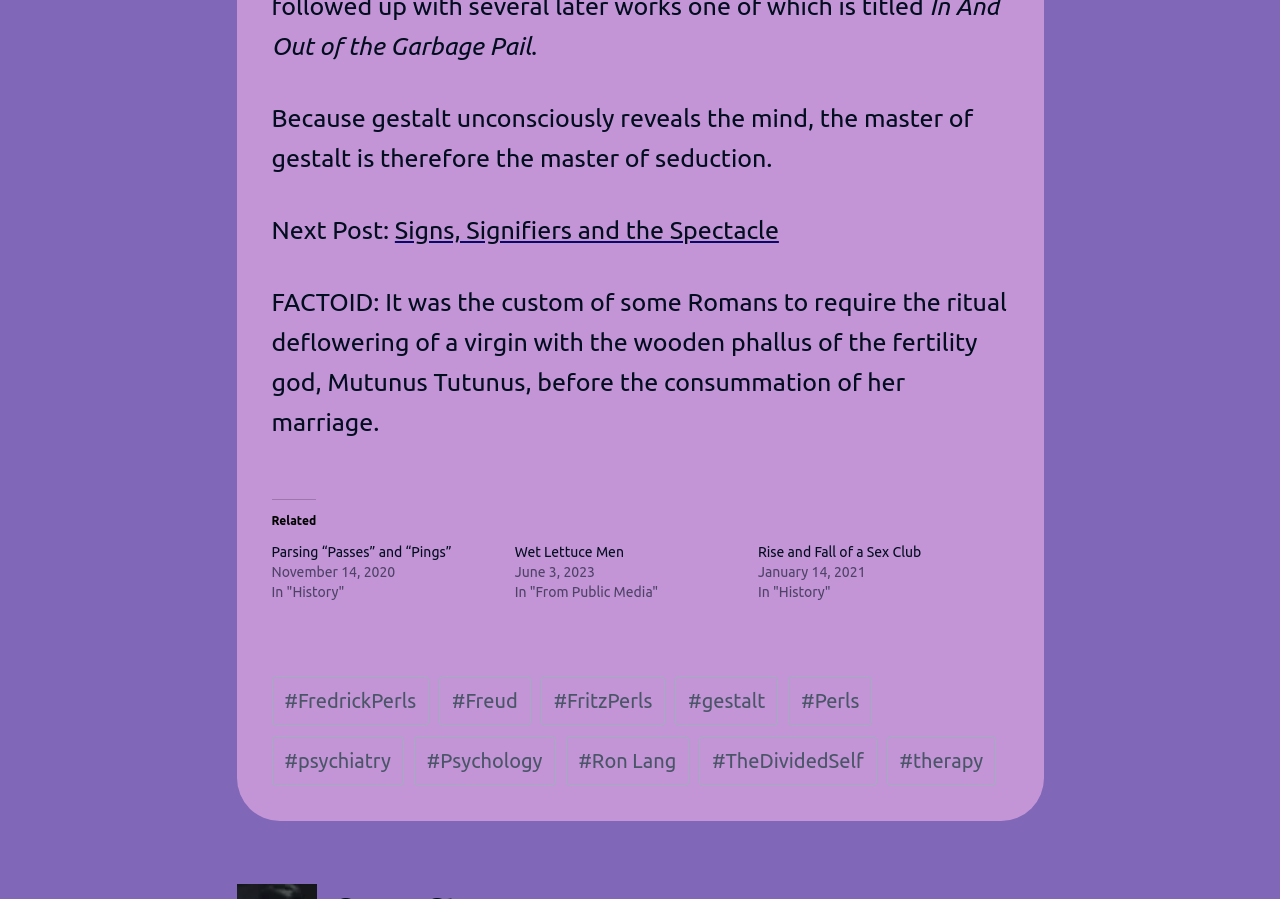Given the element description Signs, Signifiers and the Spectacle, specify the bounding box coordinates of the corresponding UI element in the format (top-left x, top-left y, bottom-right x, bottom-right y). All values must be between 0 and 1.

[0.308, 0.24, 0.608, 0.272]